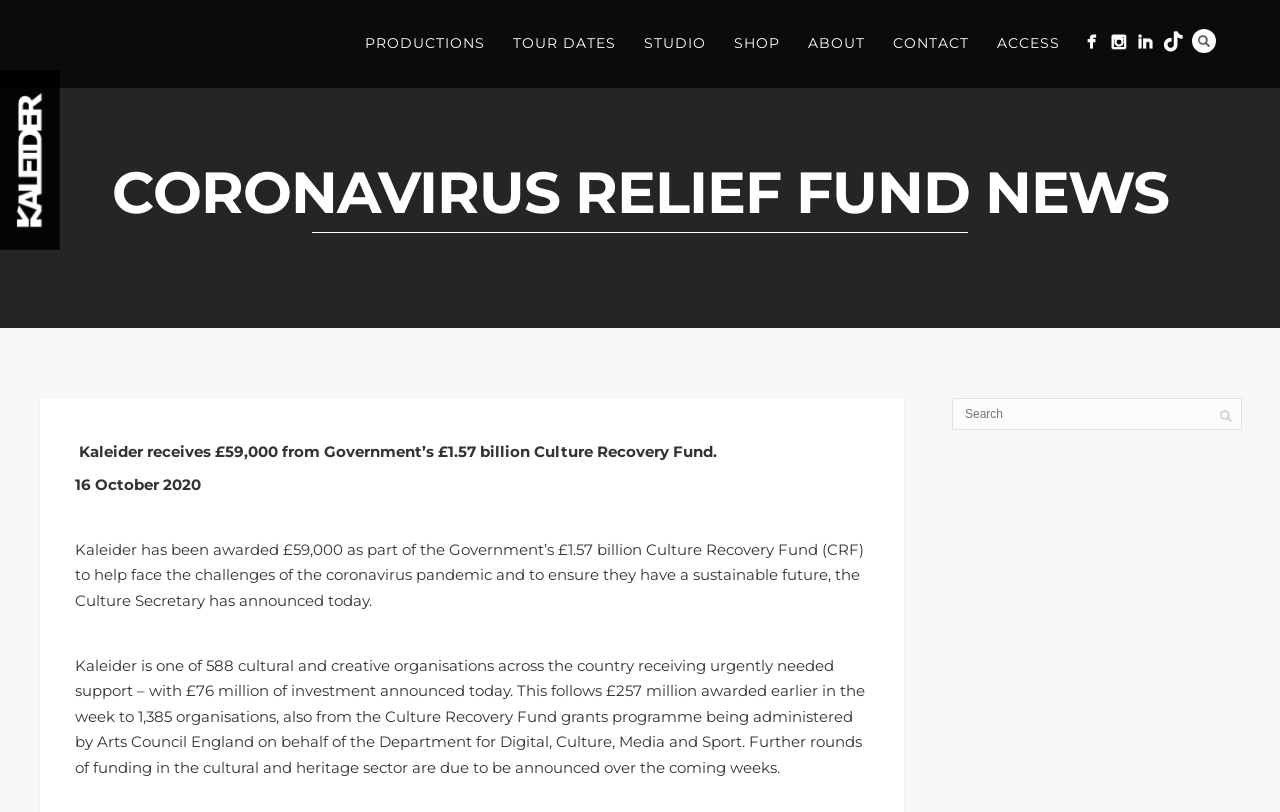What is the purpose of the Culture Recovery Fund?
Please utilize the information in the image to give a detailed response to the question.

According to the webpage, the Culture Recovery Fund is intended to help organizations like Kaleider face the challenges of the coronavirus pandemic and ensure they have a sustainable future, as stated in the StaticText element with the text 'Kaleider has been awarded £59,000 as part of the Government’s £1.57 billion Culture Recovery Fund (CRF) to help face the challenges of the coronavirus pandemic and to ensure they have a sustainable future, the Culture Secretary has announced today.'.